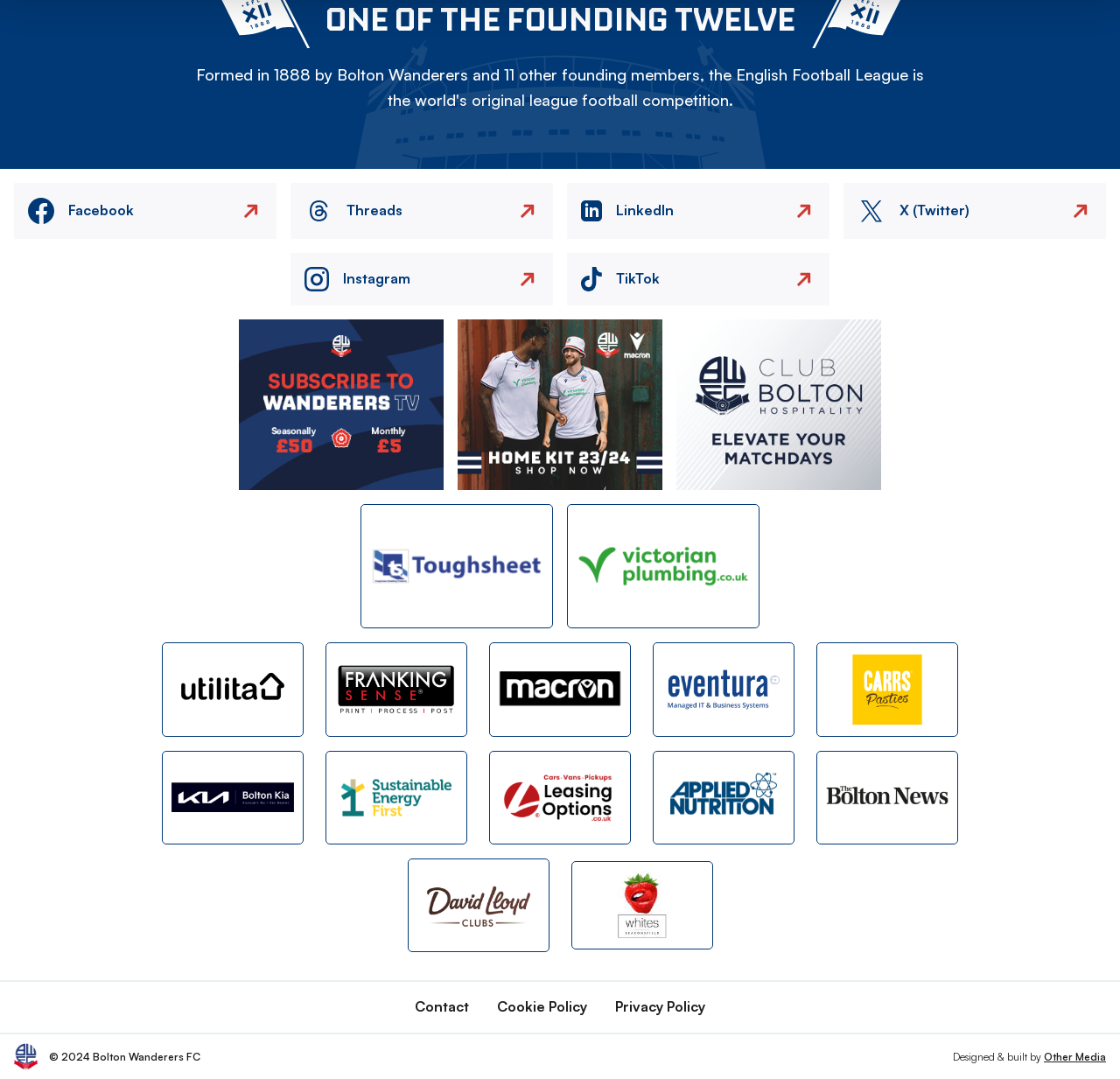Please examine the image and answer the question with a detailed explanation:
What is the name of the football club?

At the bottom of the webpage, I can see an image with the text 'Bolton Wanderers FC', which suggests that this is the name of the football club.